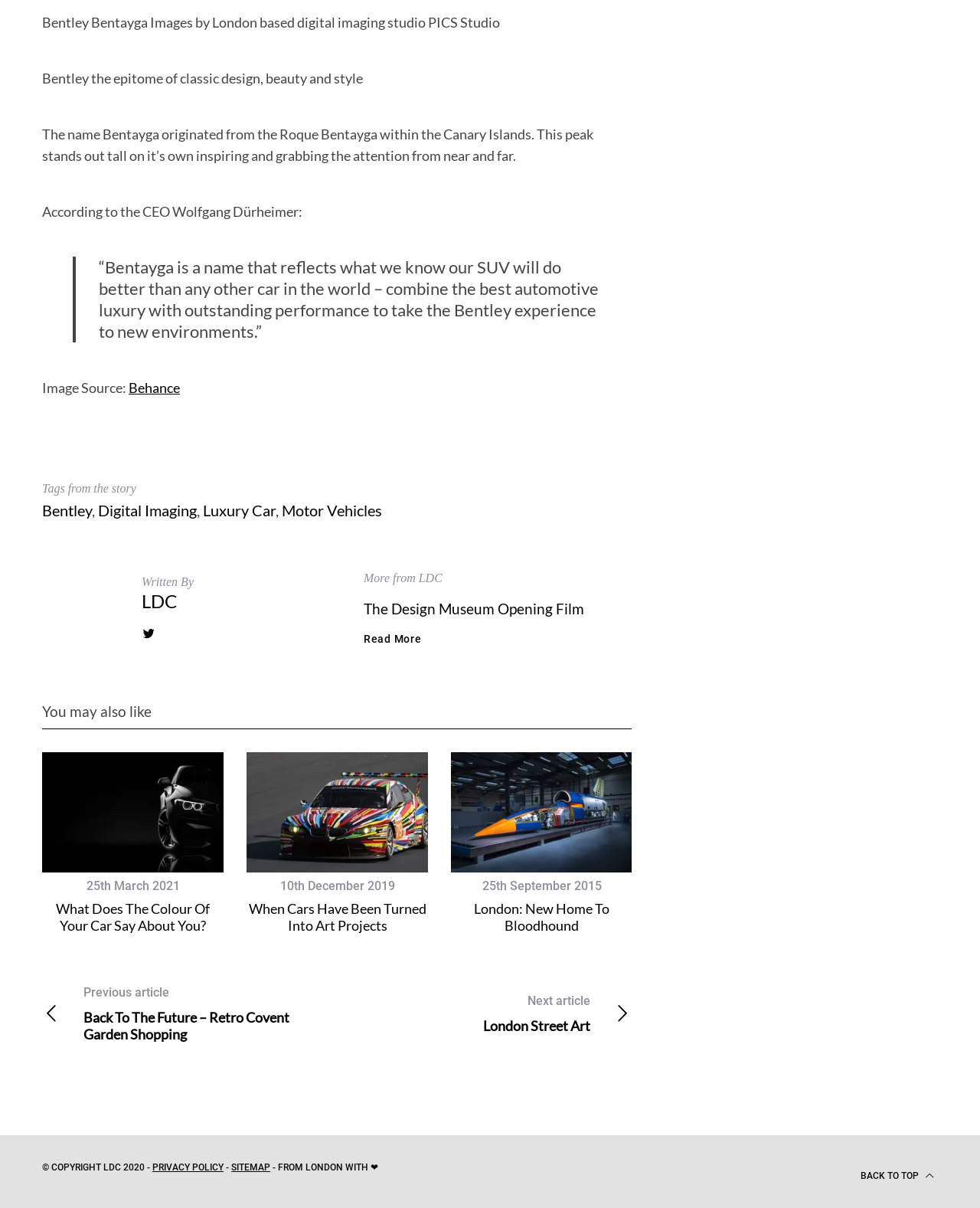What is the copyright year of the website?
Using the information presented in the image, please offer a detailed response to the question.

The copyright year of the website is 2020, which is mentioned at the bottom of the webpage.